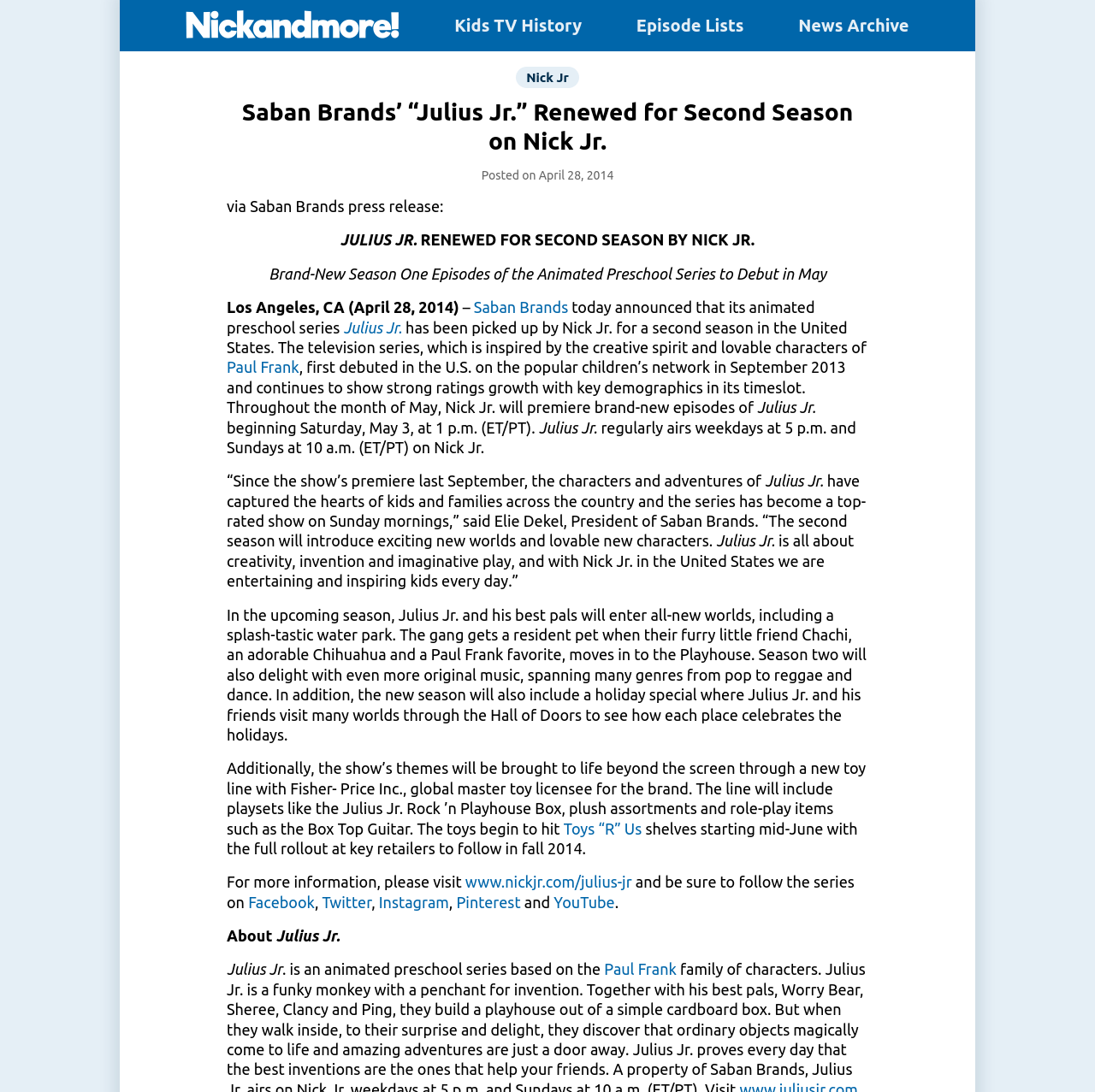Answer the question in a single word or phrase:
What is the name of the character that is a Paul Frank favorite and will move into the Playhouse?

Chachi